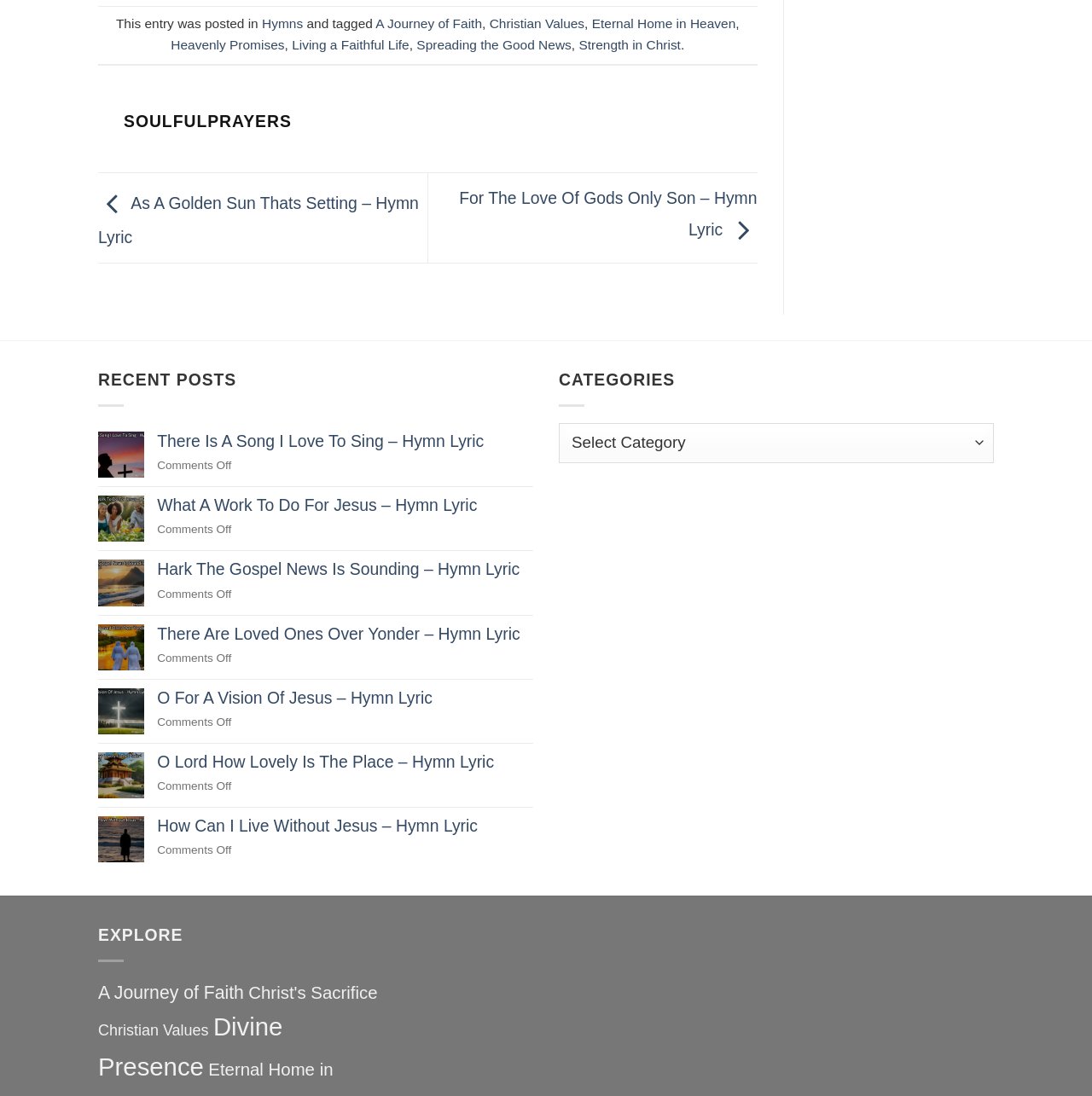Could you locate the bounding box coordinates for the section that should be clicked to accomplish this task: "Click on the 'Hymns' category".

[0.24, 0.015, 0.277, 0.028]